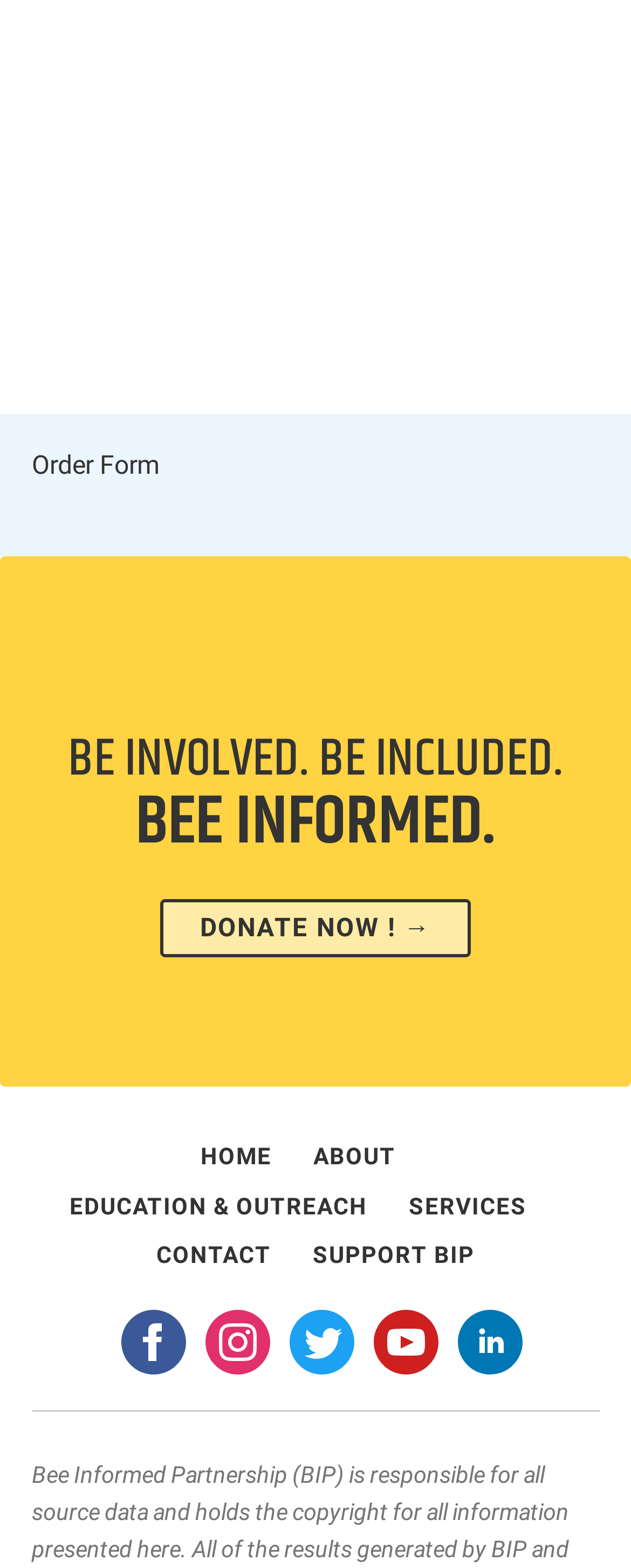Answer the question with a single word or phrase: 
How many images are there at the bottom of the webpage?

5